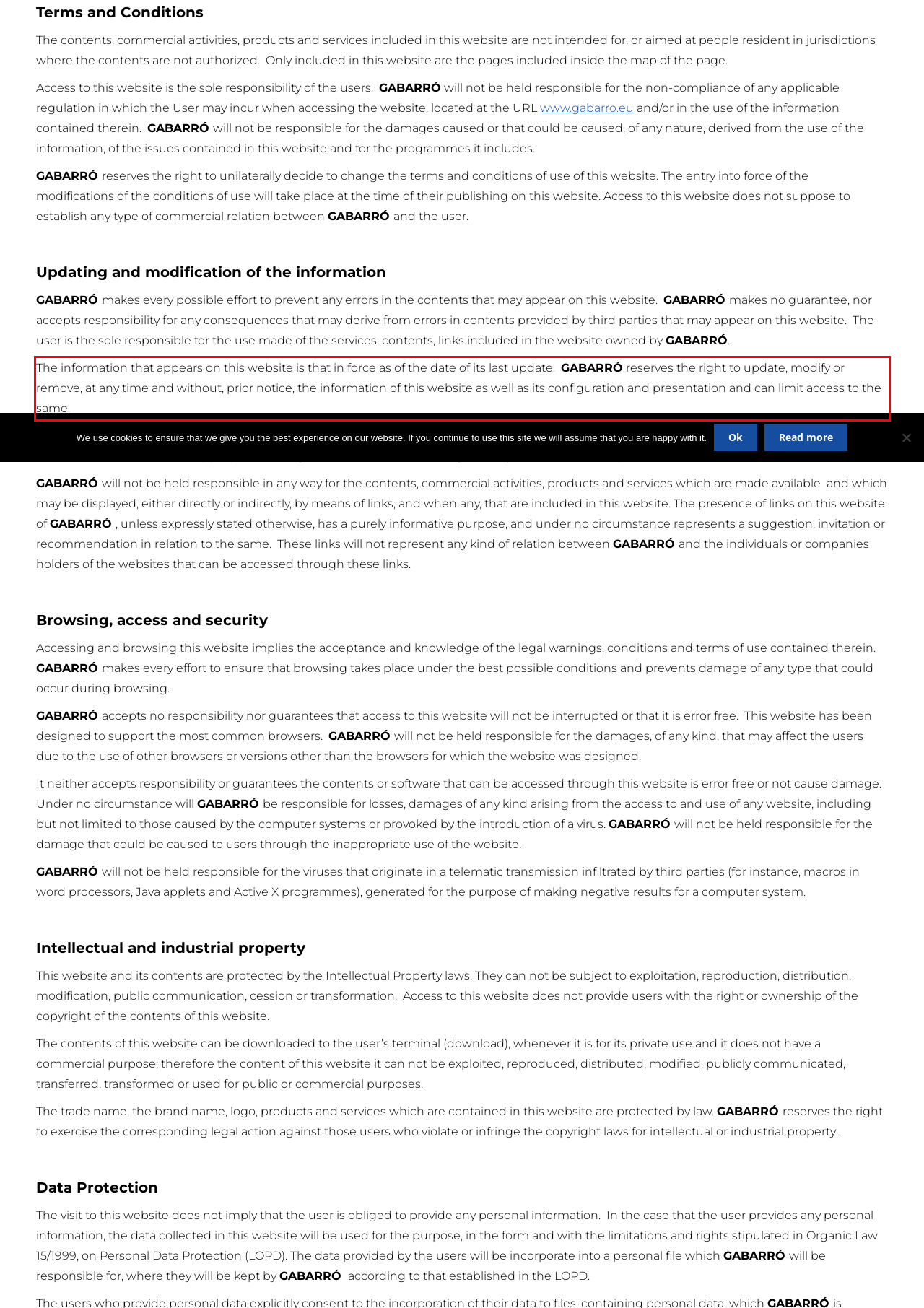You are provided with a screenshot of a webpage that includes a red bounding box. Extract and generate the text content found within the red bounding box.

The information that appears on this website is that in force as of the date of its last update. GABARRÓ reserves the right to update, modify or remove, at any time and without, prior notice, the information of this website as well as its configuration and presentation and can limit access to the same.